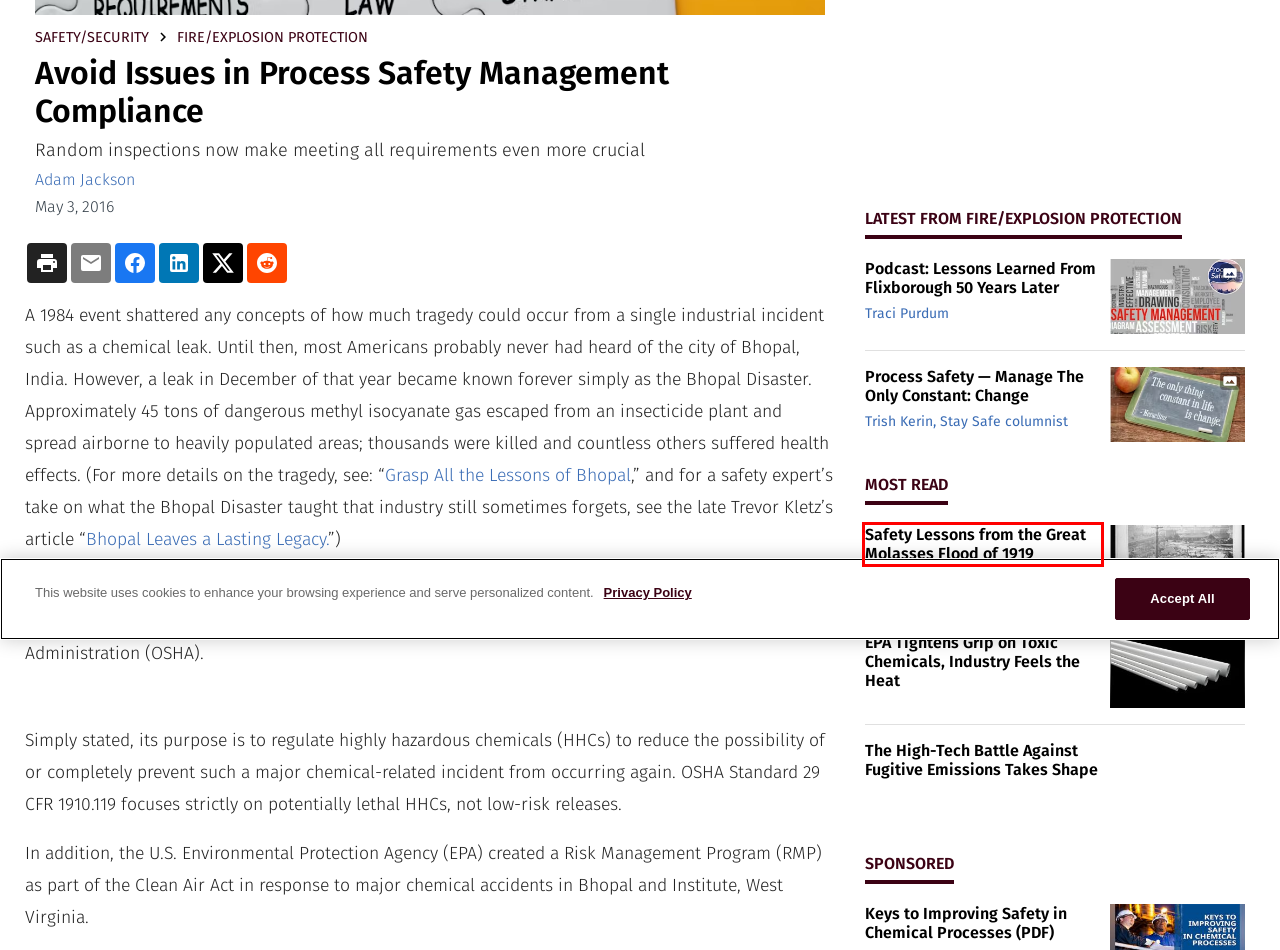Analyze the screenshot of a webpage featuring a red rectangle around an element. Pick the description that best fits the new webpage after interacting with the element inside the red bounding box. Here are the candidates:
A. The High-Tech Battle Against Fugitive Emissions Takes Shape | Chemical Processing
B. Keys to Improving Safety in Chemical Processes (PDF) | Chemical Processing
C. Endeavor Business Media Legal Center
D. Safety Lessons from the Great Molasses Flood of 1919 | Chemical Processing
E. Get Hands-On Training in Emerson's Interactive Plant Environment | Chemical Processing
F. Managing and Reducing Methane Emission in Upstream Oil & Gas | Chemical Processing
G. Industry News | Chemical Processing
H. EPA Tightens Grip on Toxic Chemicals, Industry Feels the Heat | Chemical Processing

D